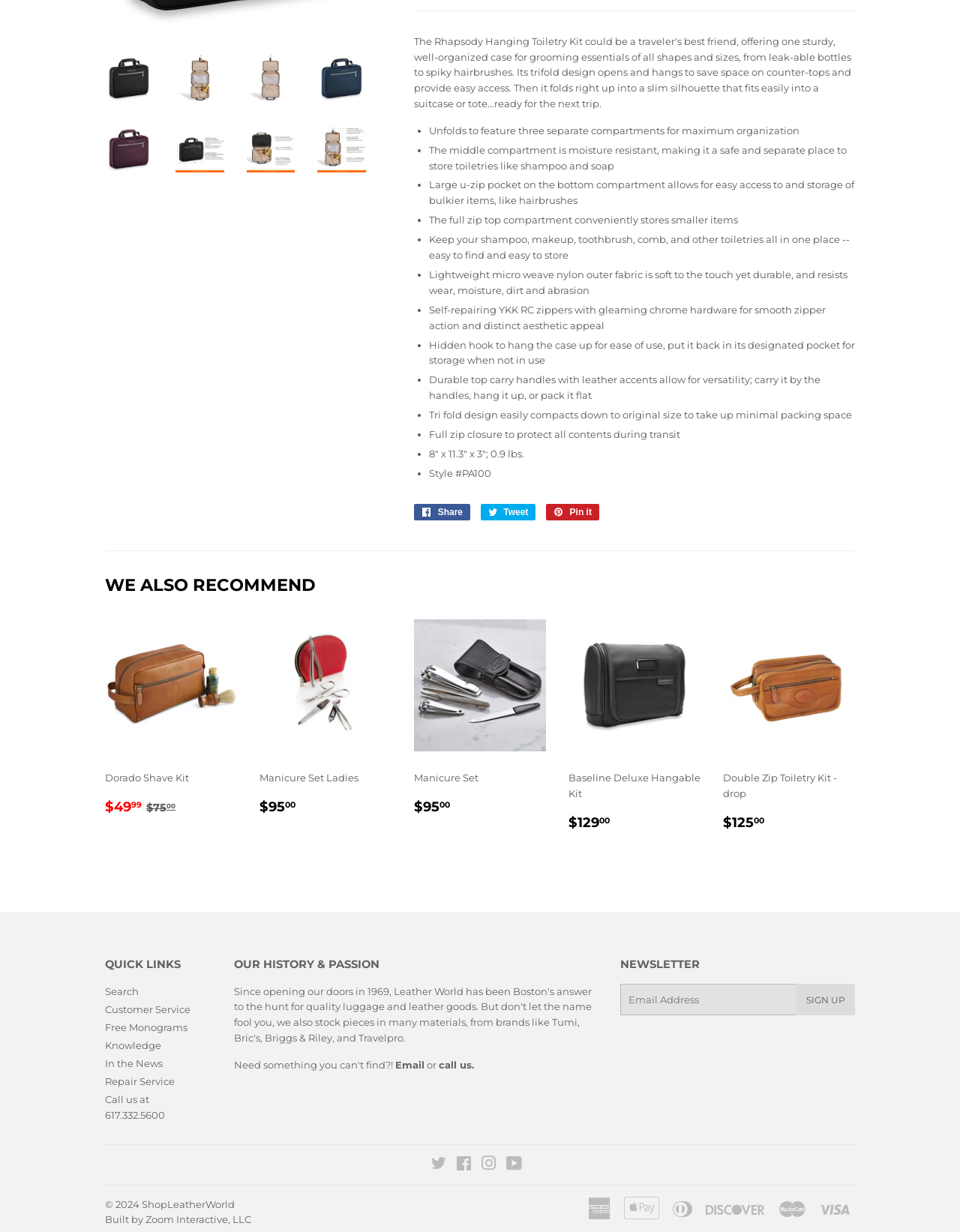Please find the bounding box for the following UI element description. Provide the coordinates in (top-left x, top-left y, bottom-right x, bottom-right y) format, with values between 0 and 1: Subway Station HansaplatzBerlin, Germany

None